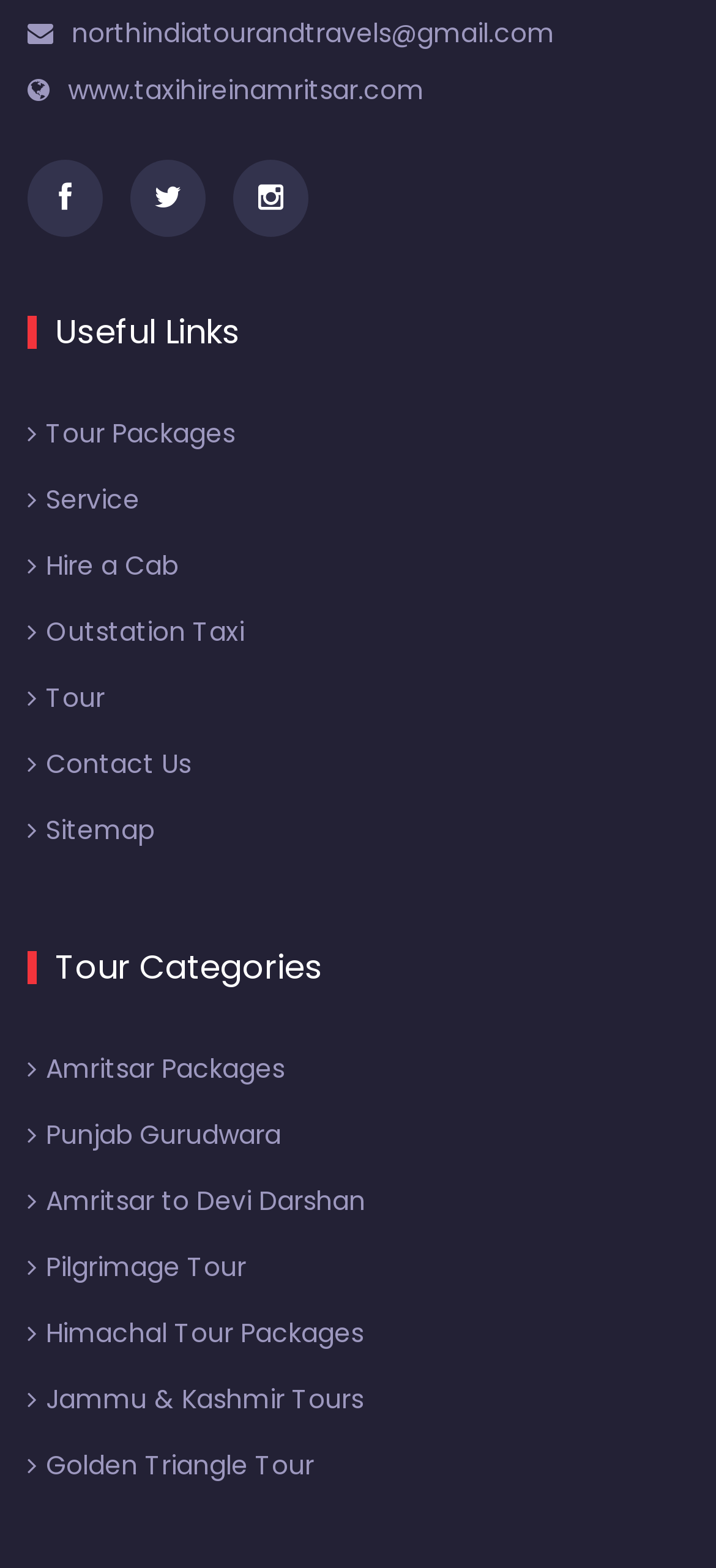Determine the bounding box coordinates of the region to click in order to accomplish the following instruction: "Visit Sitemap". Provide the coordinates as four float numbers between 0 and 1, specifically [left, top, right, bottom].

[0.038, 0.518, 0.215, 0.541]